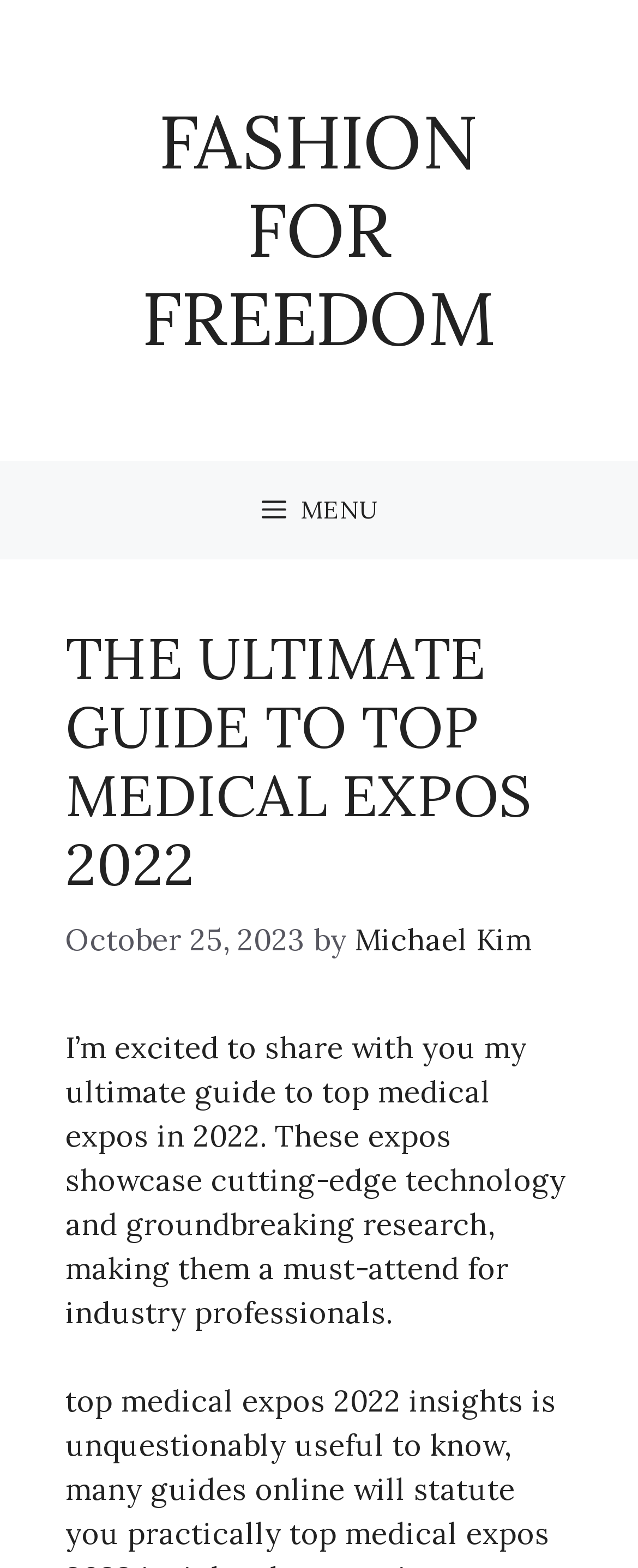Please find and generate the text of the main heading on the webpage.

THE ULTIMATE GUIDE TO TOP MEDICAL EXPOS 2022